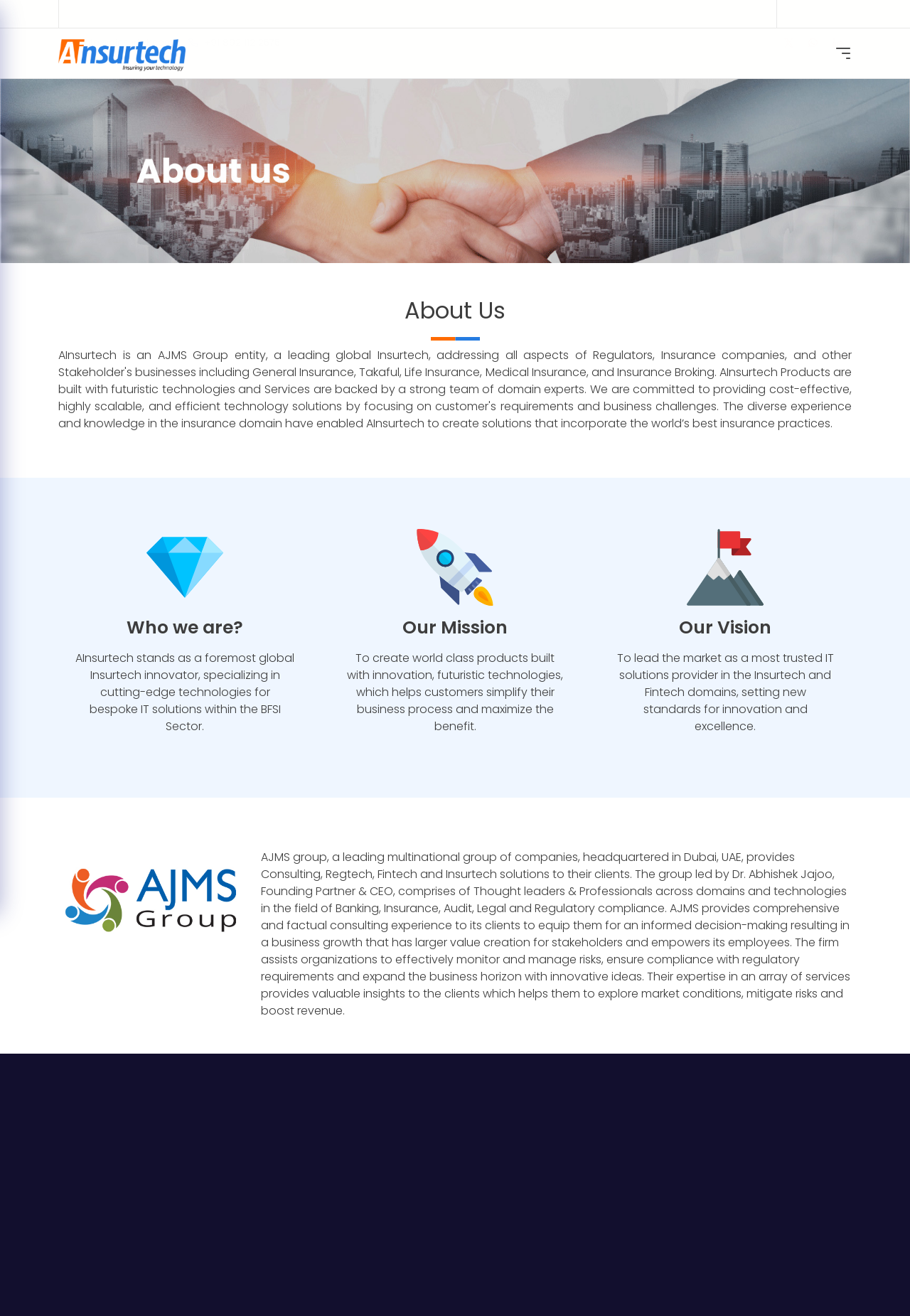Refer to the image and provide a thorough answer to this question:
What is the name of the group that AInsurtech is a part of?

The name of the group that AInsurtech is a part of is mentioned in the paragraph below the 'Our Vision' section. The paragraph describes AJMS group as a leading multinational group of companies headquartered in Dubai, UAE, and provides various services including Consulting, Regtech, Fintech, and Insurtech solutions.